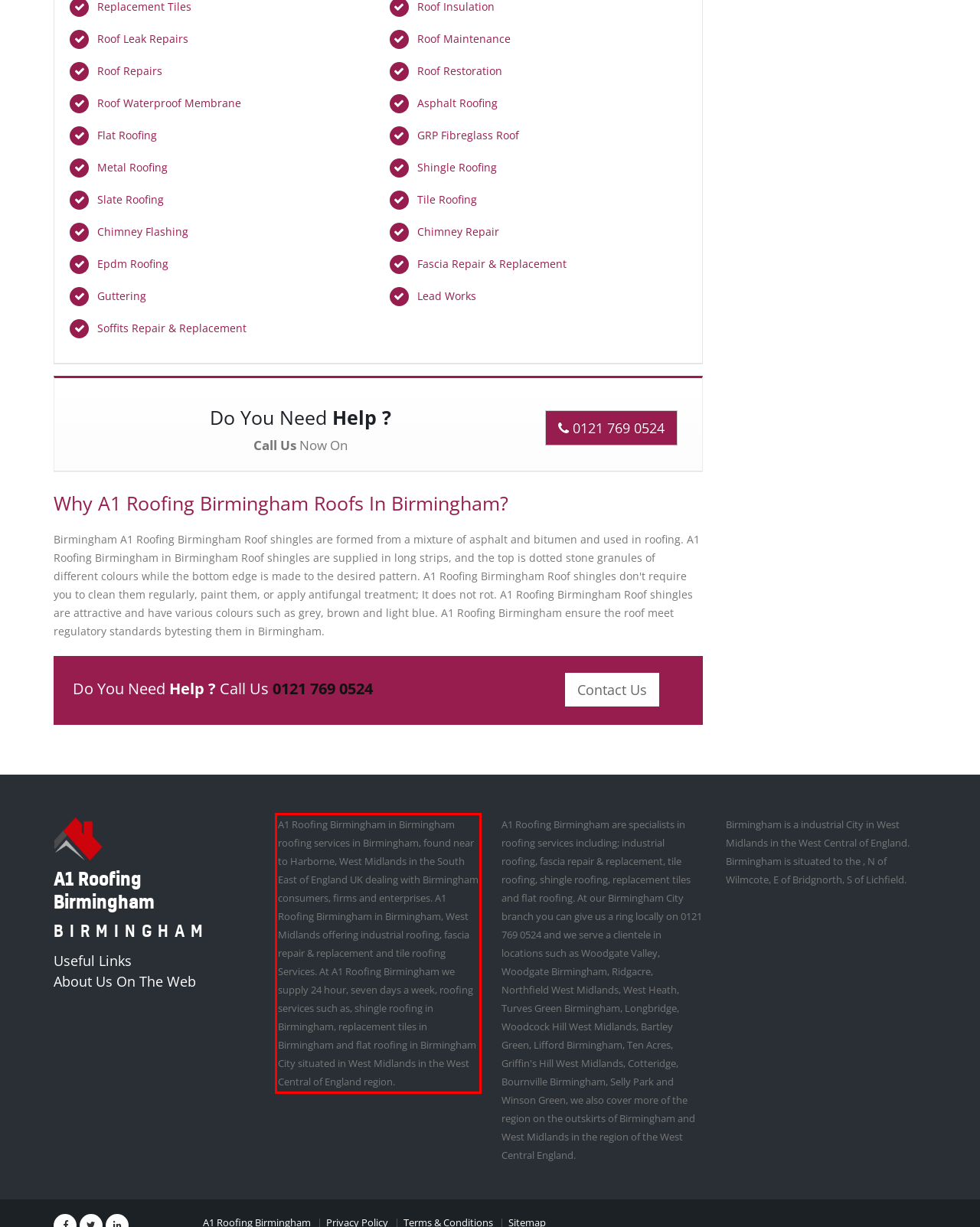Extract and provide the text found inside the red rectangle in the screenshot of the webpage.

A1 Roofing Birmingham in Birmingham roofing services in Birmingham, found near to Harborne, West Midlands in the South East of England UK dealing with Birmingham consumers, firms and enterprises. A1 Roofing Birmingham in Birmingham, West Midlands offering industrial roofing, fascia repair & replacement and tile roofing Services. At A1 Roofing Birmingham we supply 24 hour, seven days a week, roofing services such as, shingle roofing in Birmingham, replacement tiles in Birmingham and flat roofing in Birmingham City situated in West Midlands in the West Central of England region.